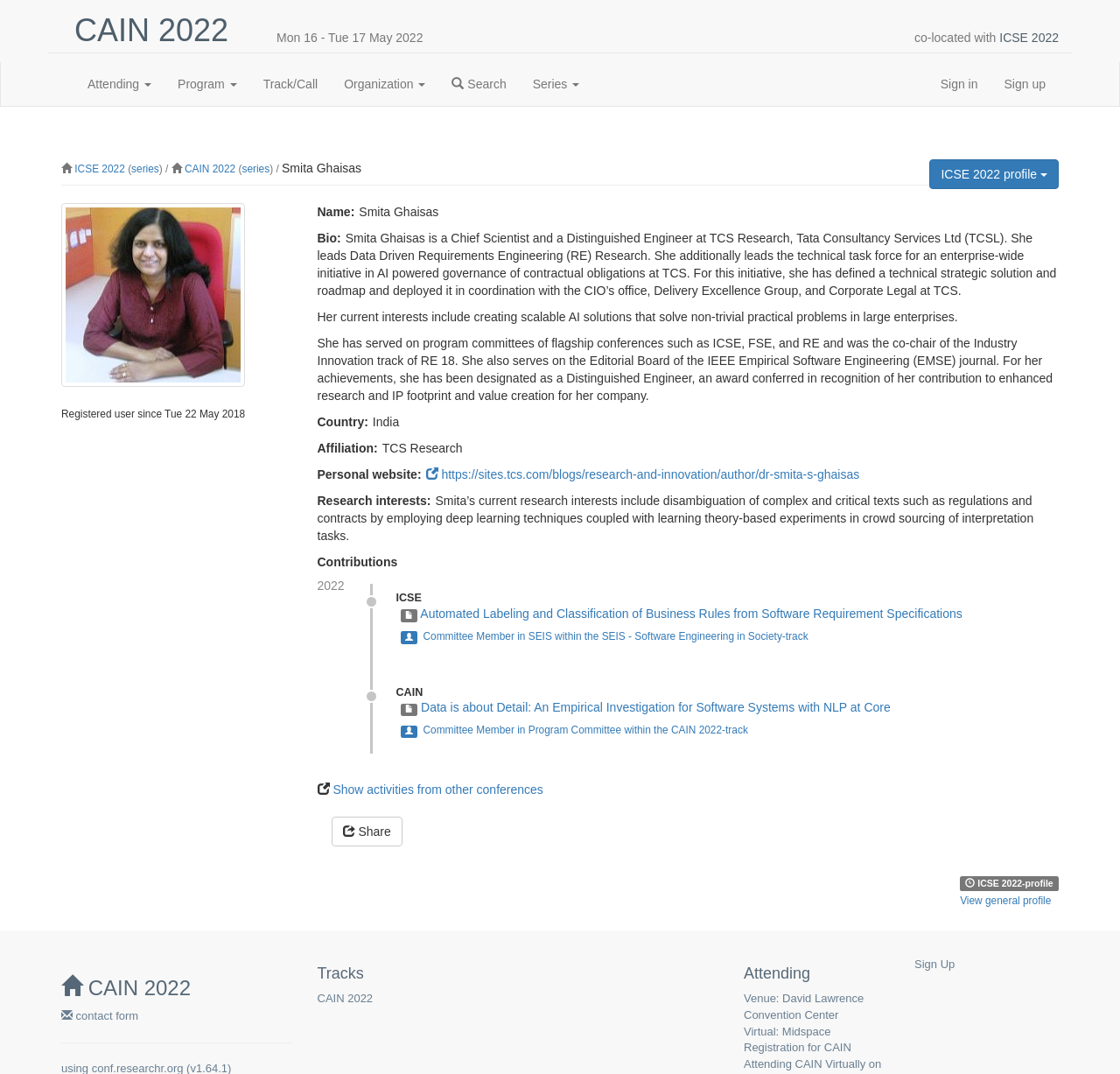Generate a comprehensive caption for the webpage you are viewing.

This webpage is about Smita Ghaisas, a Chief Scientist and Distinguished Engineer at TCS Research, Tata Consultancy Services Ltd (TCSL). At the top of the page, there is a heading "Smita Ghaisas - CAIN 2022" and a link to "CAIN 2022" on the left side. Below this, there is a brief description of the event "CAIN 2022" which took place on "Mon 16 - Tue 17 May 2022" and was co-located with "ICSE 2022".

On the top navigation bar, there are several links including "Attending", "Program", "Track/Call", "Organization", "Search", "Series", "Sign in", and "Sign up". 

On the left side of the page, there is a profile picture of Smita Ghaisas, and below it, there is a brief bio describing her research interests and achievements. Her bio is followed by her personal details, including her country, affiliation, and personal website.

The main content of the page is divided into several sections. The first section is about her research interests, which include disambiguation of complex and critical texts such as regulations and contracts by employing deep learning techniques. 

The next section is about her contributions, which include several research papers and committee memberships. The papers are listed under different headings, including "2022", "ICSE", and "CAIN". Each paper has a link to its details.

At the bottom of the page, there are several links, including "Show activities from other conferences", "Share", and "View general profile". There is also a contact form and a separator line. 

Finally, there are three sections at the bottom of the page: "CAIN 2022" with a link to the conference, "Tracks" with a link to "CAIN 2022", and "Attending" with links to the venue, virtual platform, and registration for CAIN.